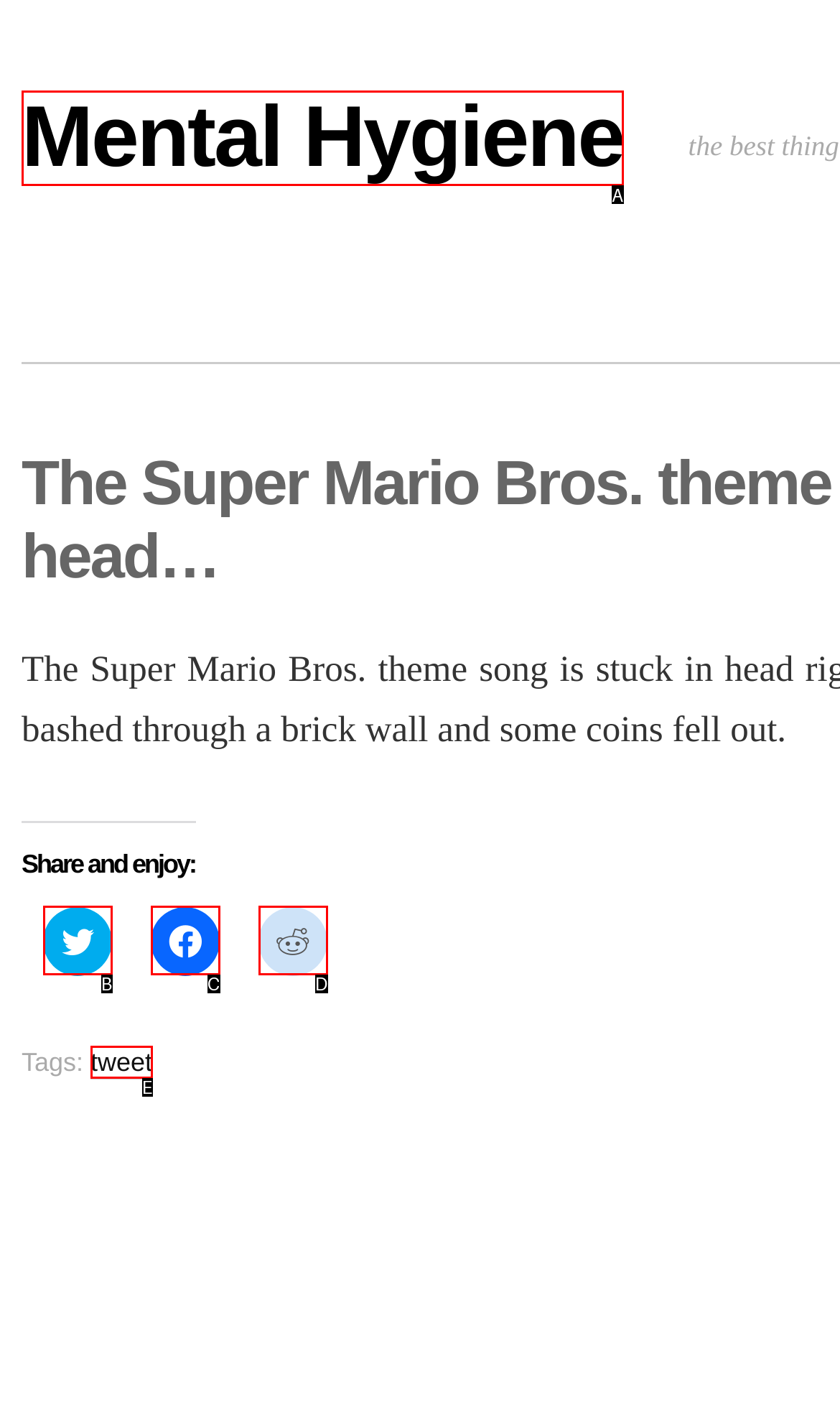Using the description: Spring, find the HTML element that matches it. Answer with the letter of the chosen option.

None